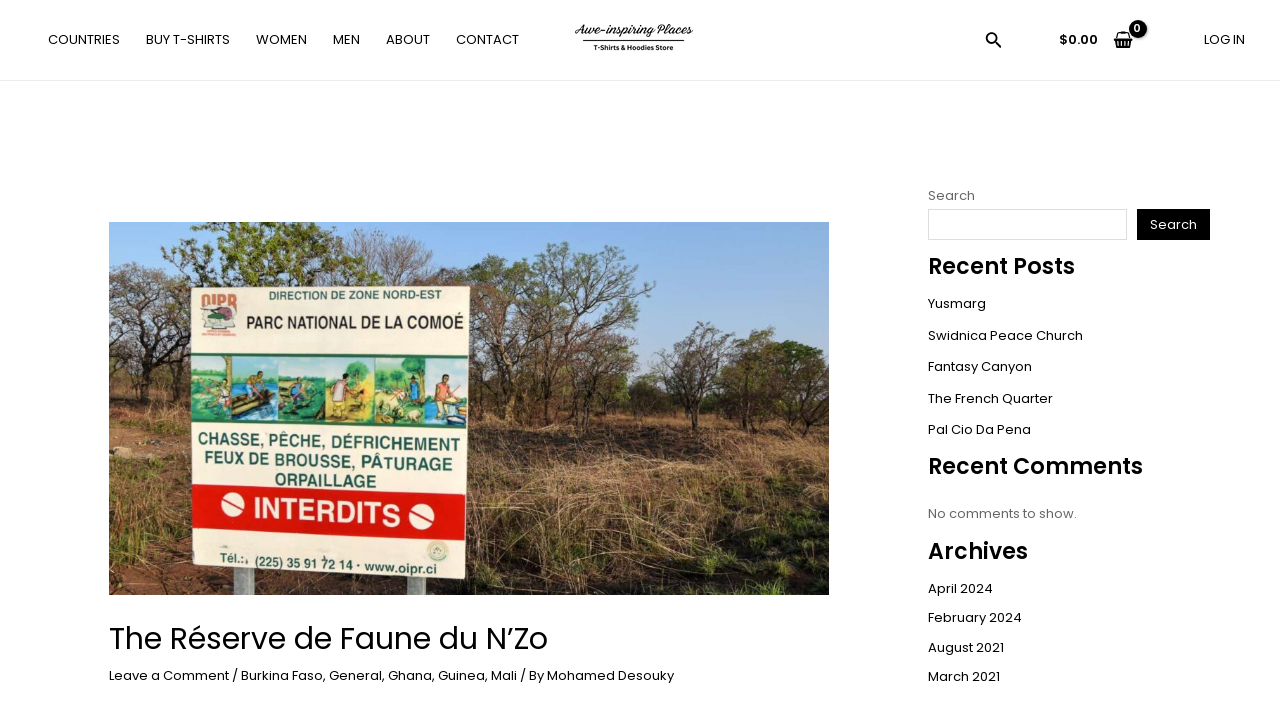Determine the bounding box coordinates of the clickable region to carry out the instruction: "Read about The Réserve de Faune du N’Zo".

[0.085, 0.886, 0.648, 0.938]